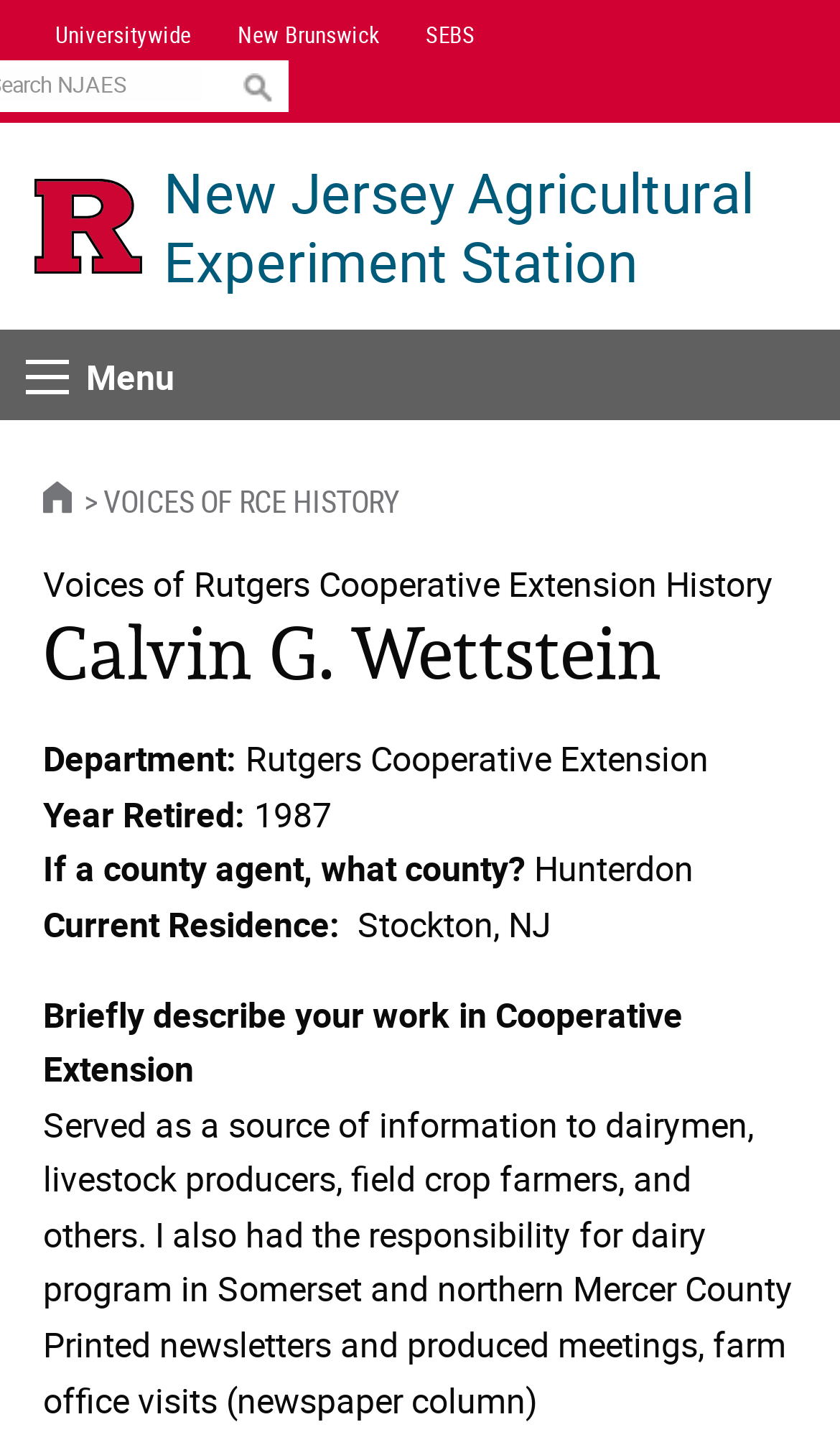Utilize the details in the image to give a detailed response to the question: What is the year Calvin G. Wettstein retired?

I found the answer by examining the StaticText element that contains the text 'Year Retired:' and its corresponding value '1987'. This indicates that Calvin G. Wettstein retired in 1987.